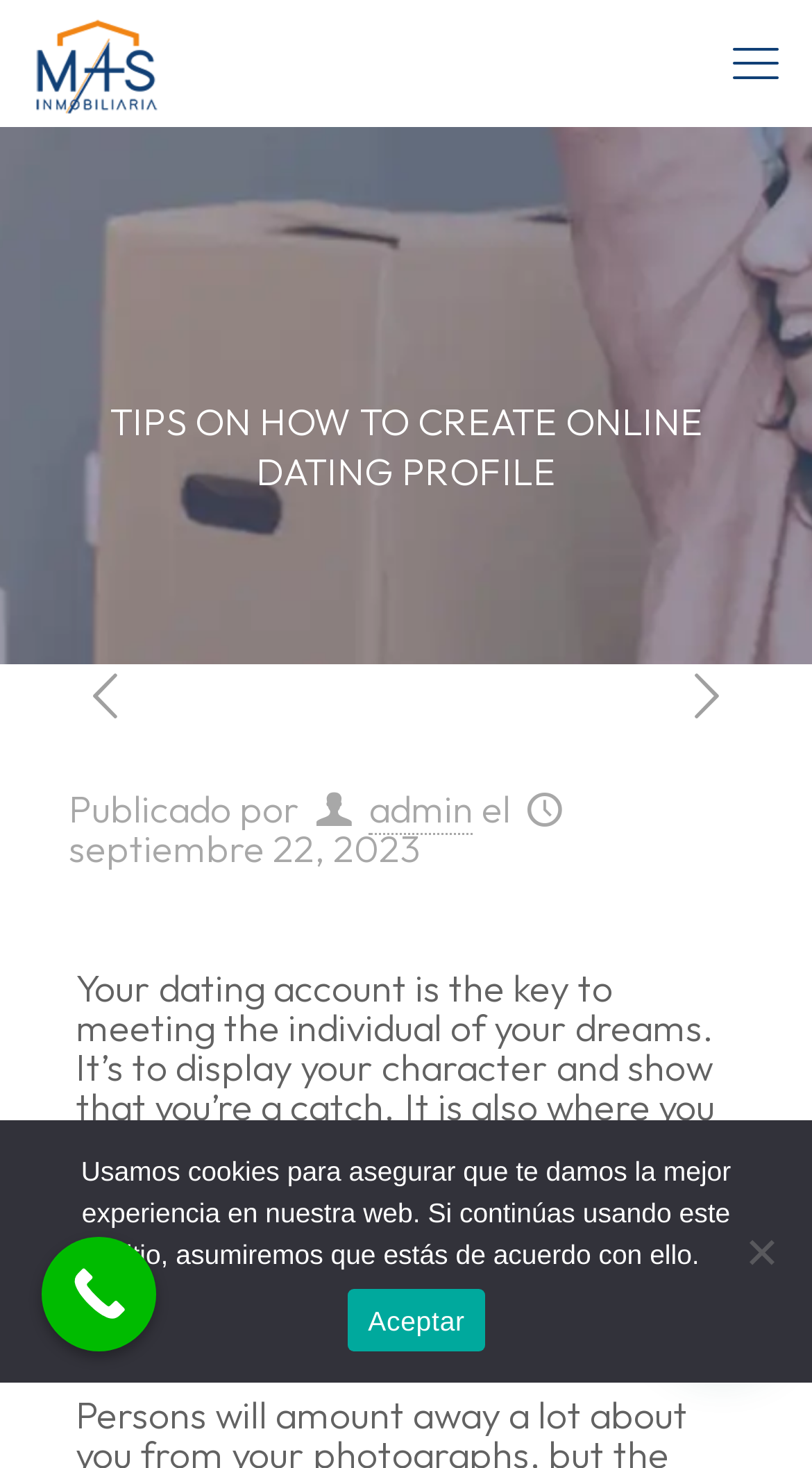Answer this question using a single word or a brief phrase:
What is the language used in the cookie notice?

Spanish